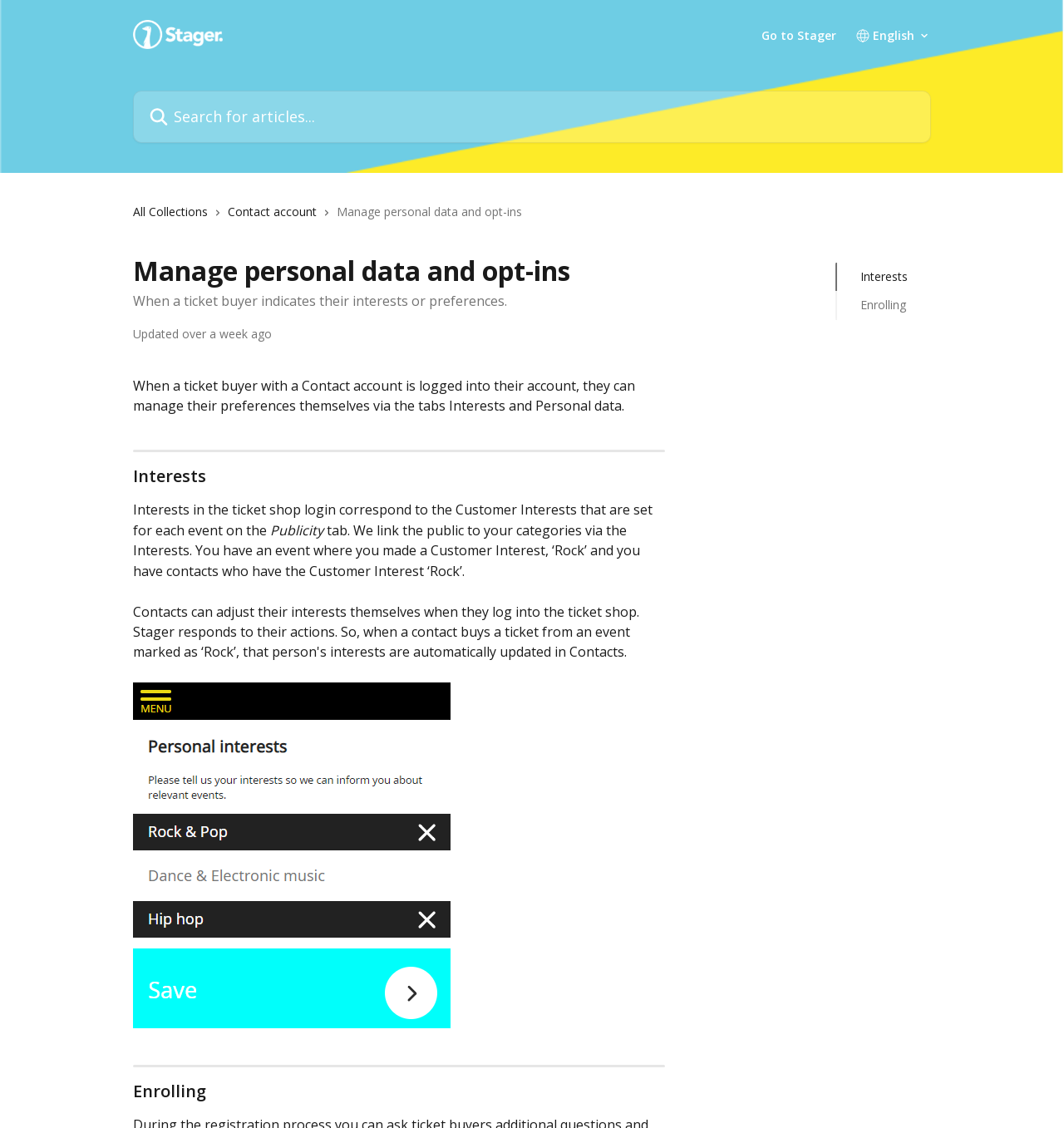Give a one-word or short phrase answer to the question: 
What is the name of the help center?

Stager Help Center